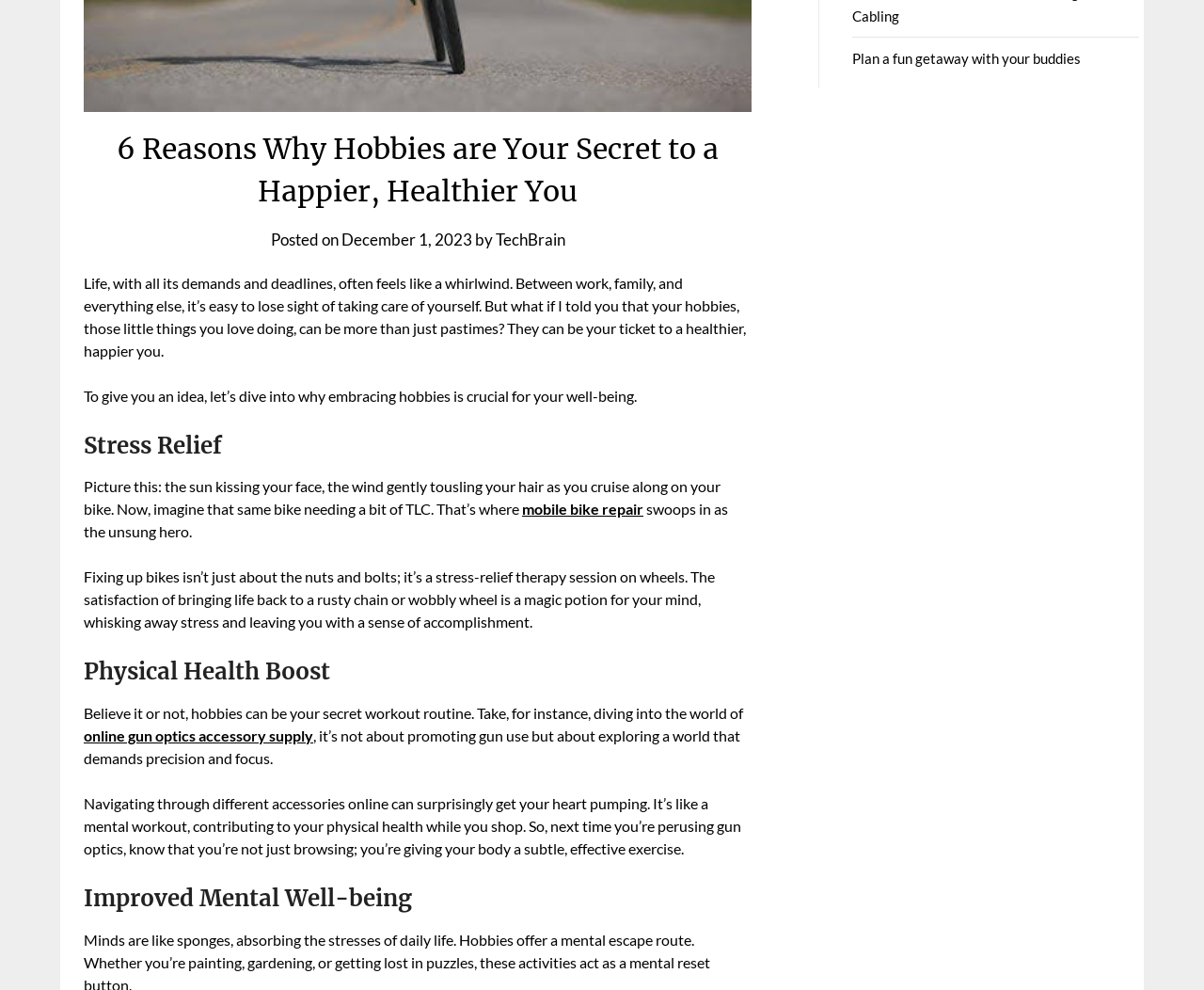Identify the bounding box for the UI element specified in this description: "mobile bike repair". The coordinates must be four float numbers between 0 and 1, formatted as [left, top, right, bottom].

[0.434, 0.505, 0.534, 0.523]